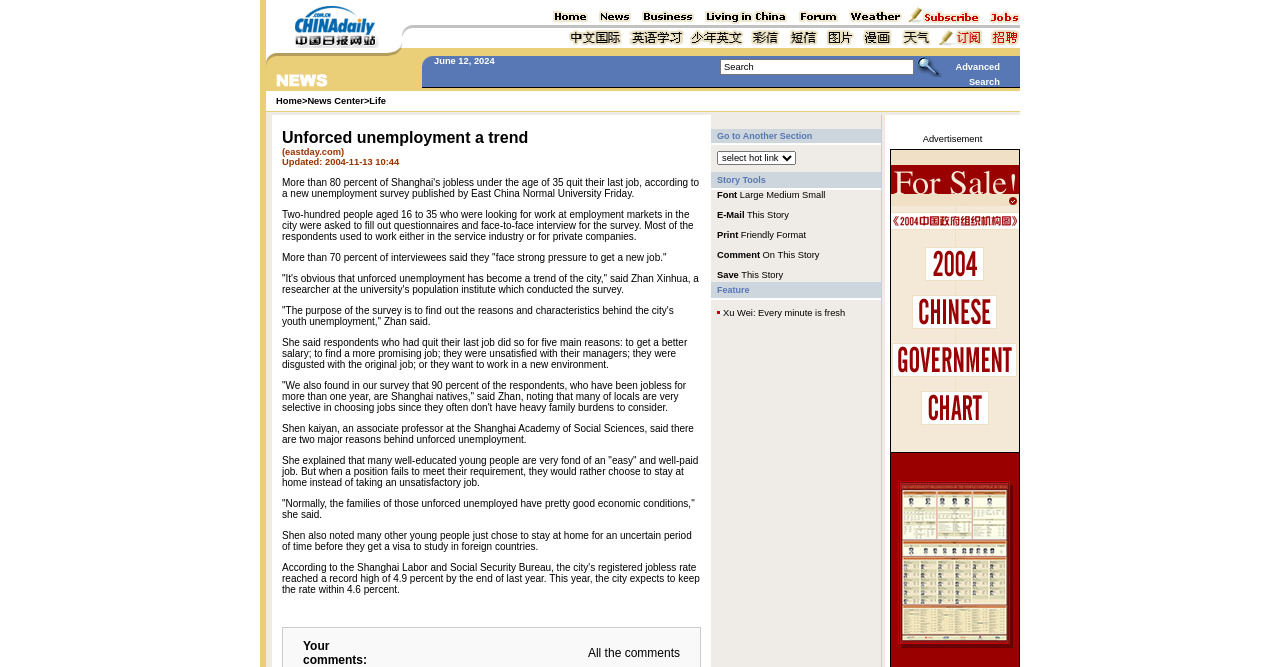Please reply to the following question using a single word or phrase: 
What is the function of the table with multiple rows and columns?

Displaying news articles